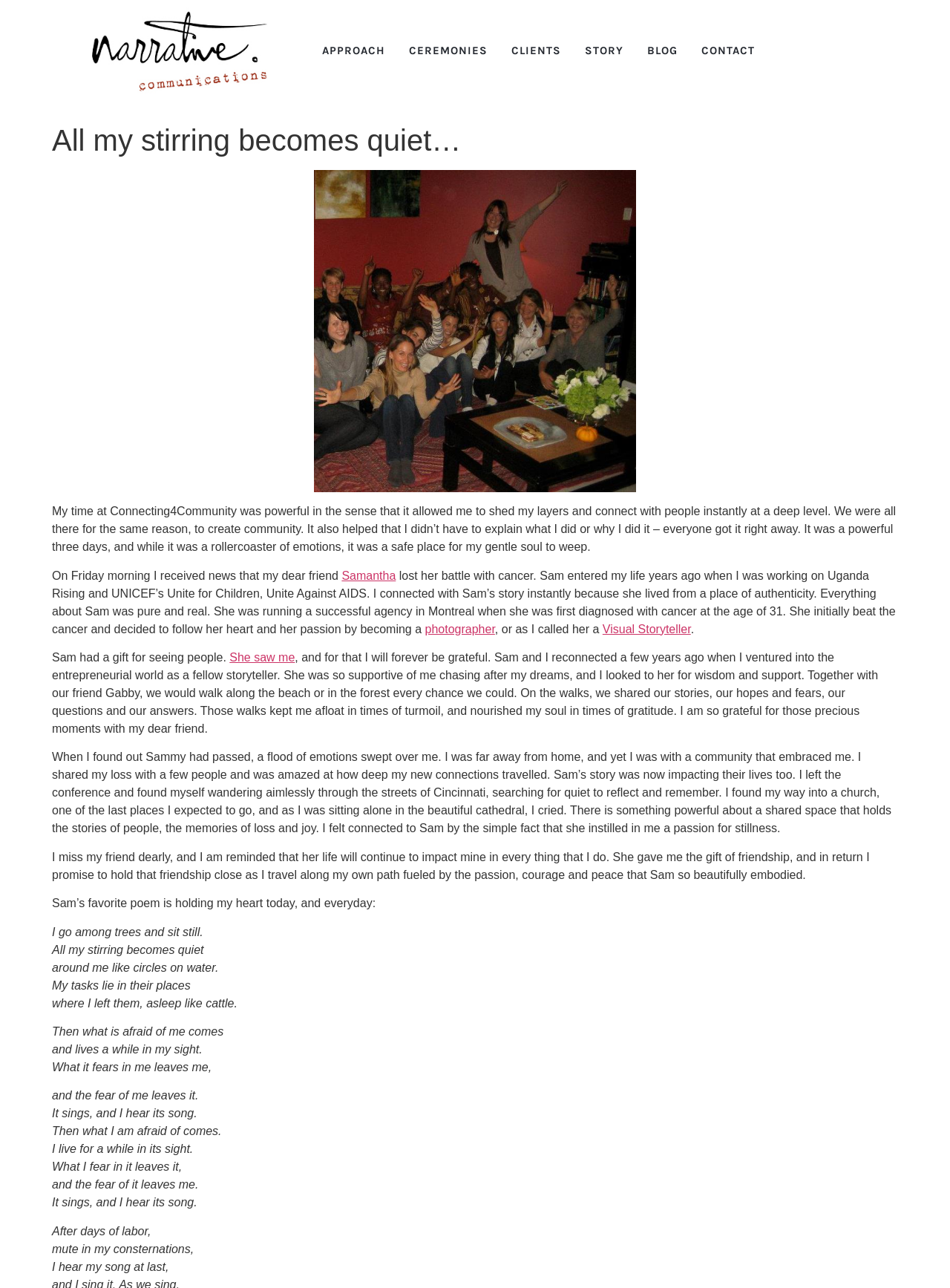Bounding box coordinates are specified in the format (top-left x, top-left y, bottom-right x, bottom-right y). All values are floating point numbers bounded between 0 and 1. Please provide the bounding box coordinate of the region this sentence describes: Visual Storyteller

[0.634, 0.483, 0.727, 0.493]